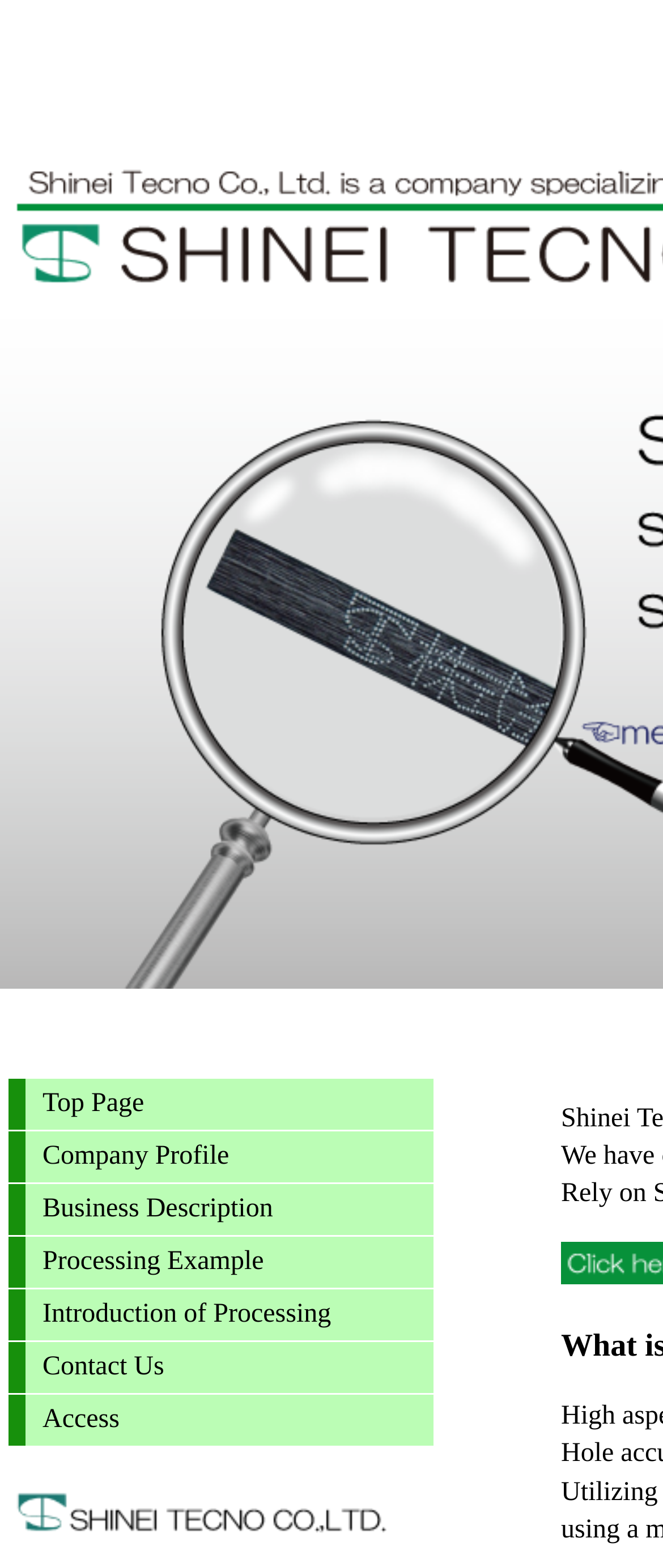Please find the bounding box coordinates (top-left x, top-left y, bottom-right x, bottom-right y) in the screenshot for the UI element described as follows: Introduction of Processing

[0.013, 0.823, 0.654, 0.855]